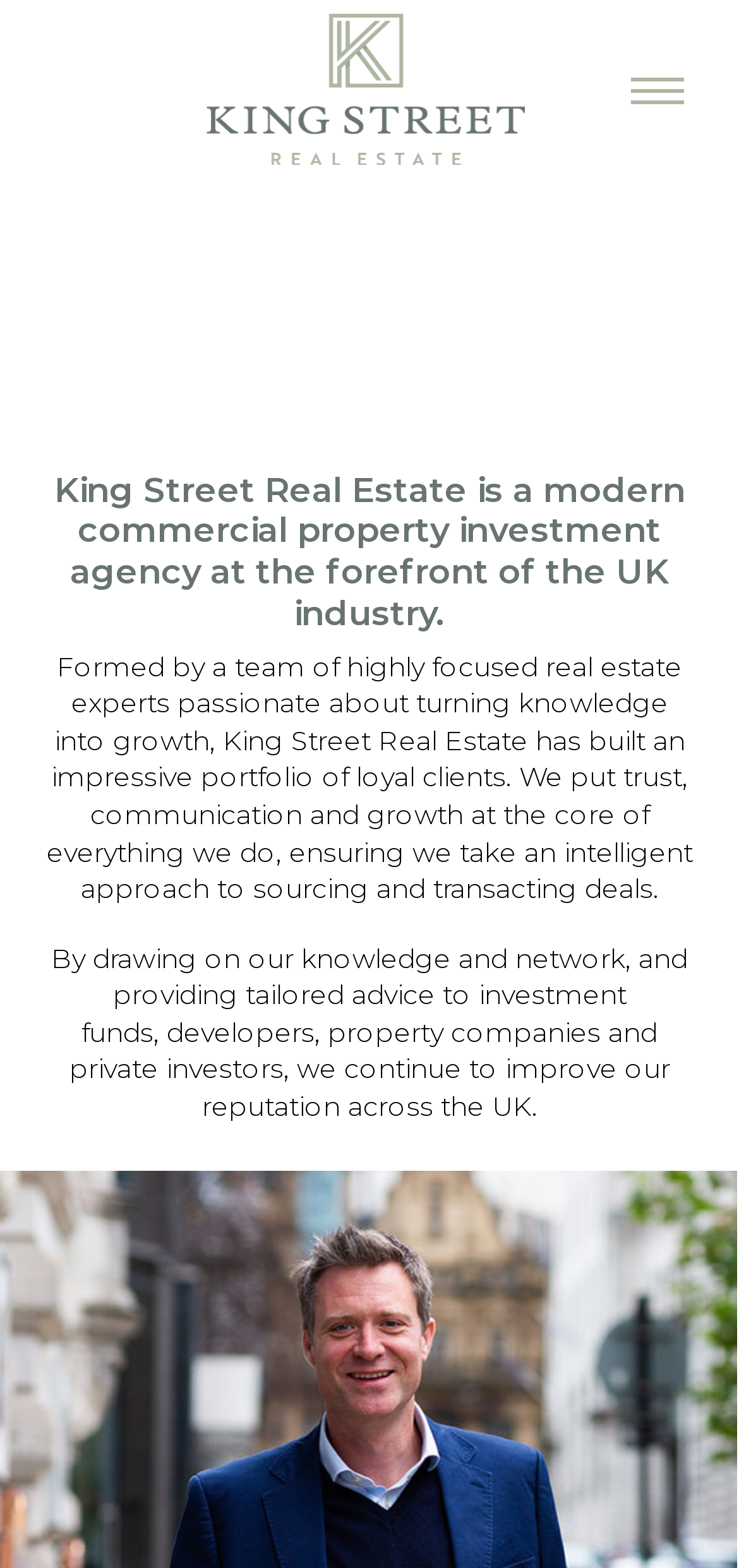Using the element description aria-label="Advertisement" name="aswift_1" title="Advertisement", predict the bounding box coordinates for the UI element. Provide the coordinates in (top-left x, top-left y, bottom-right x, bottom-right y) format with values ranging from 0 to 1.

None